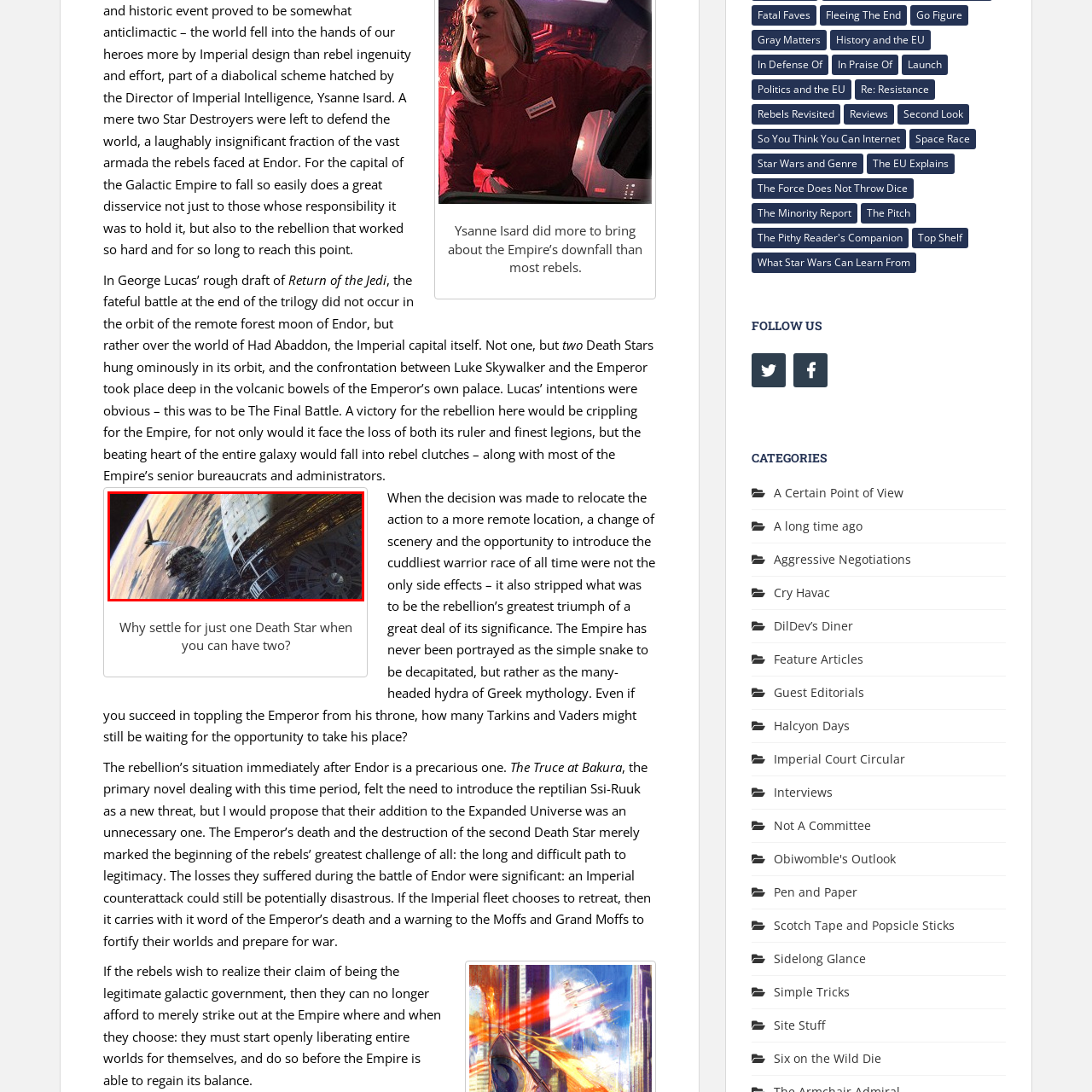Give an in-depth description of the picture inside the red marked area.

This stunning digital artwork depicts an imaginative scene of two space stations in orbit around a distant planet. The larger station, reminiscent of futuristic designs, features a cylindrical shape with intricate details and a metallic finish, reflecting the light from the nearby celestial body. In the background, a smaller, more compact structure hangs in space, suggesting a sense of scale and depth. The vibrant colors of the planet’s surface and the atmospheric gradient add a dramatic backdrop, highlighting the vastness of space and the marvels of interstellar architecture. This image encapsulates the themes of exploration and innovation commonly associated with science fiction narratives, inviting viewers to contemplate the possibilities of life beyond Earth.